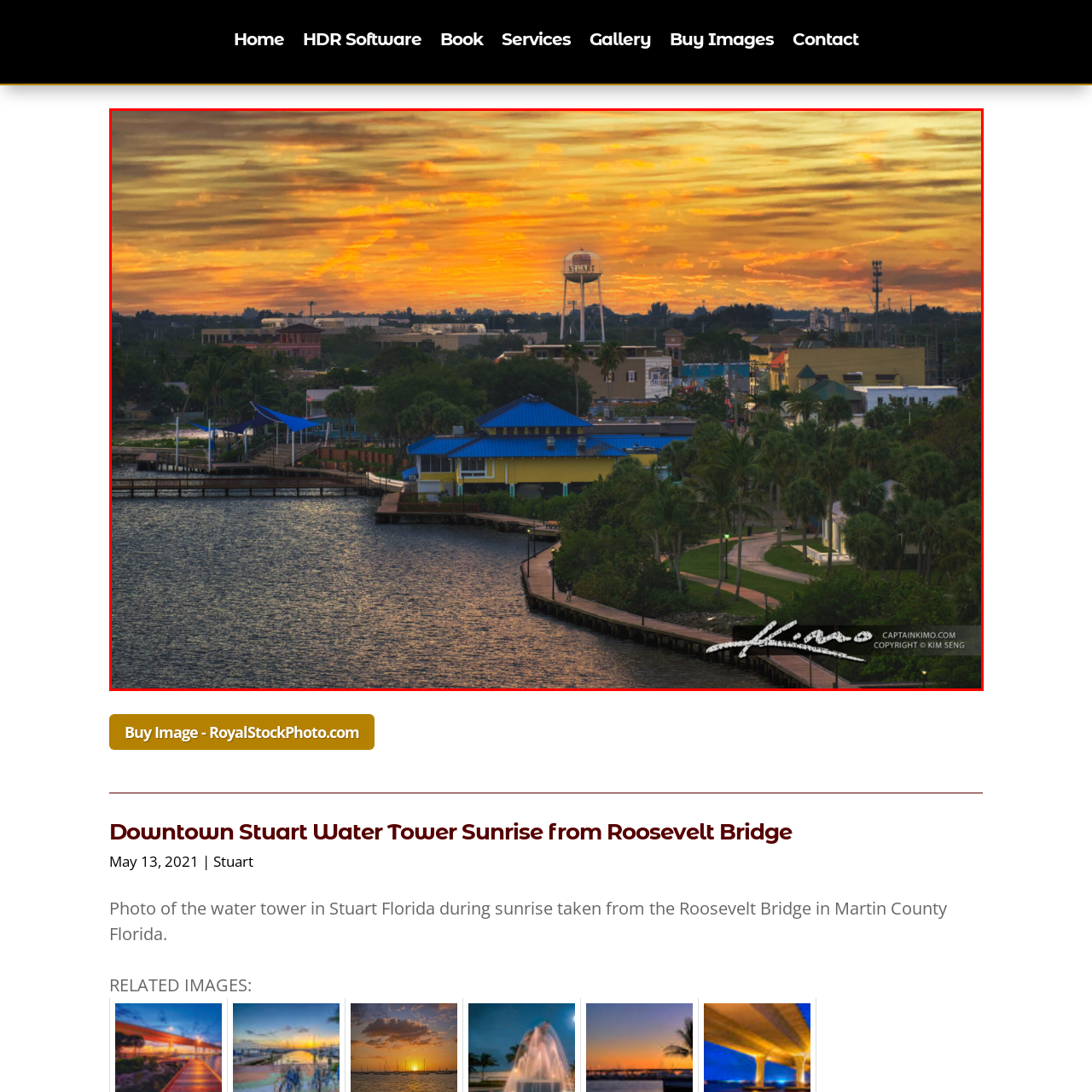Give an elaborate description of the visual elements within the red-outlined box.

This stunning image captures the serene beauty of downtown Stuart, Florida, during sunrise, as viewed from the Roosevelt Bridge. The foreground features a peaceful waterfront area with a wooden pier extending into the calm waters, framed by palm trees and vibrant landscaping. To the right, a charming blue-roofed building stands out, complementing the scenic environment and inviting waterfront atmosphere.

In the background, the iconic Stuart water tower proudly displays the town's name, further anchoring the image in its local identity. The sky is a canvas of dynamic colors, with warm oranges, yellows, and subtle purples, reflecting the ethereal light of dawn. This breathtaking scene epitomizes the tranquil yet lively essence of this coastal community, making it a picturesque representation of Martin County's natural beauty. The photograph is credited to Captain Kimo, showcasing HDR photography at its finest.